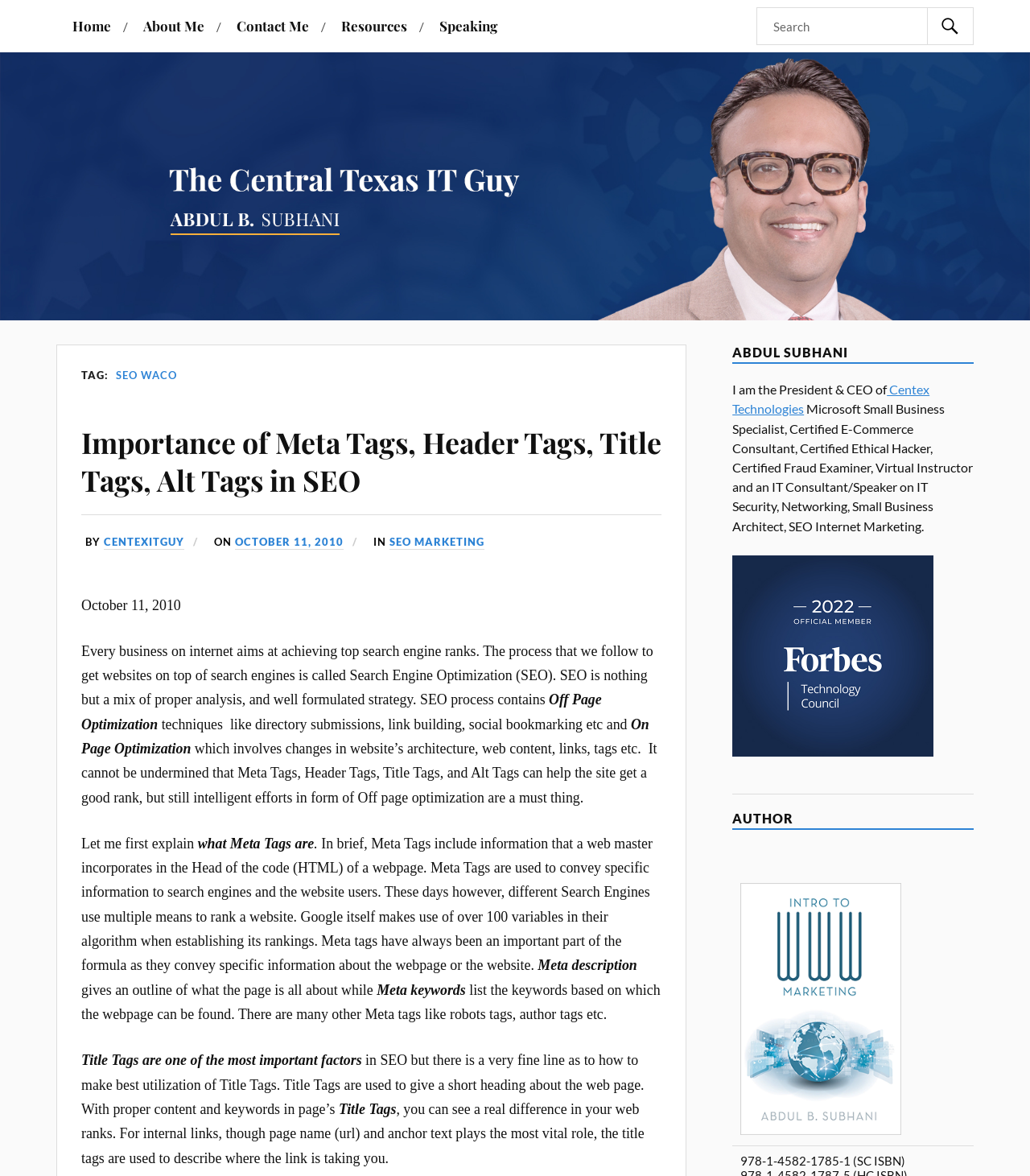Please determine the bounding box coordinates of the section I need to click to accomplish this instruction: "Contact the author".

[0.23, 0.0, 0.3, 0.044]